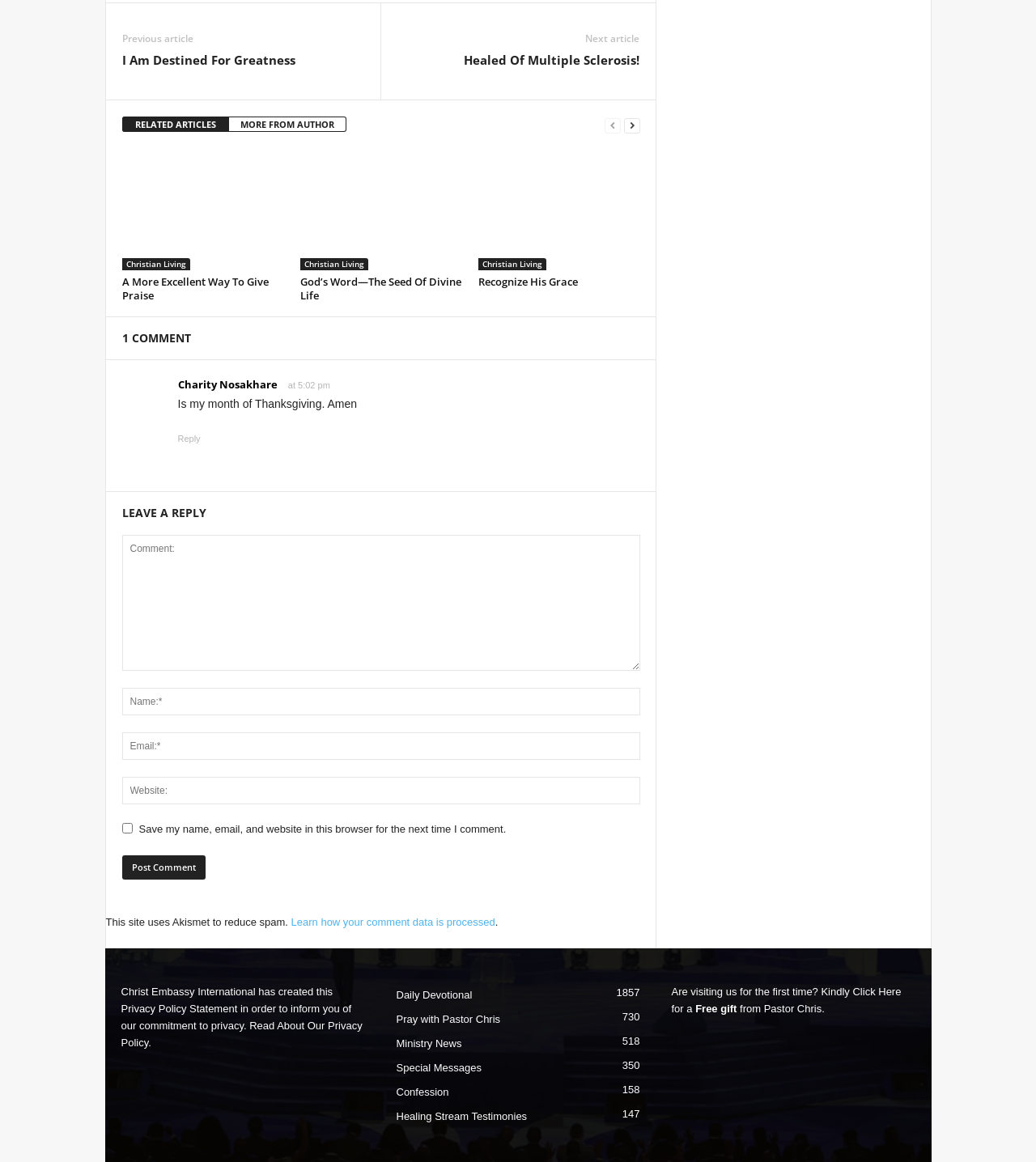Please mark the bounding box coordinates of the area that should be clicked to carry out the instruction: "Click on 'A More Excellent Way To Give Praise'".

[0.118, 0.128, 0.274, 0.233]